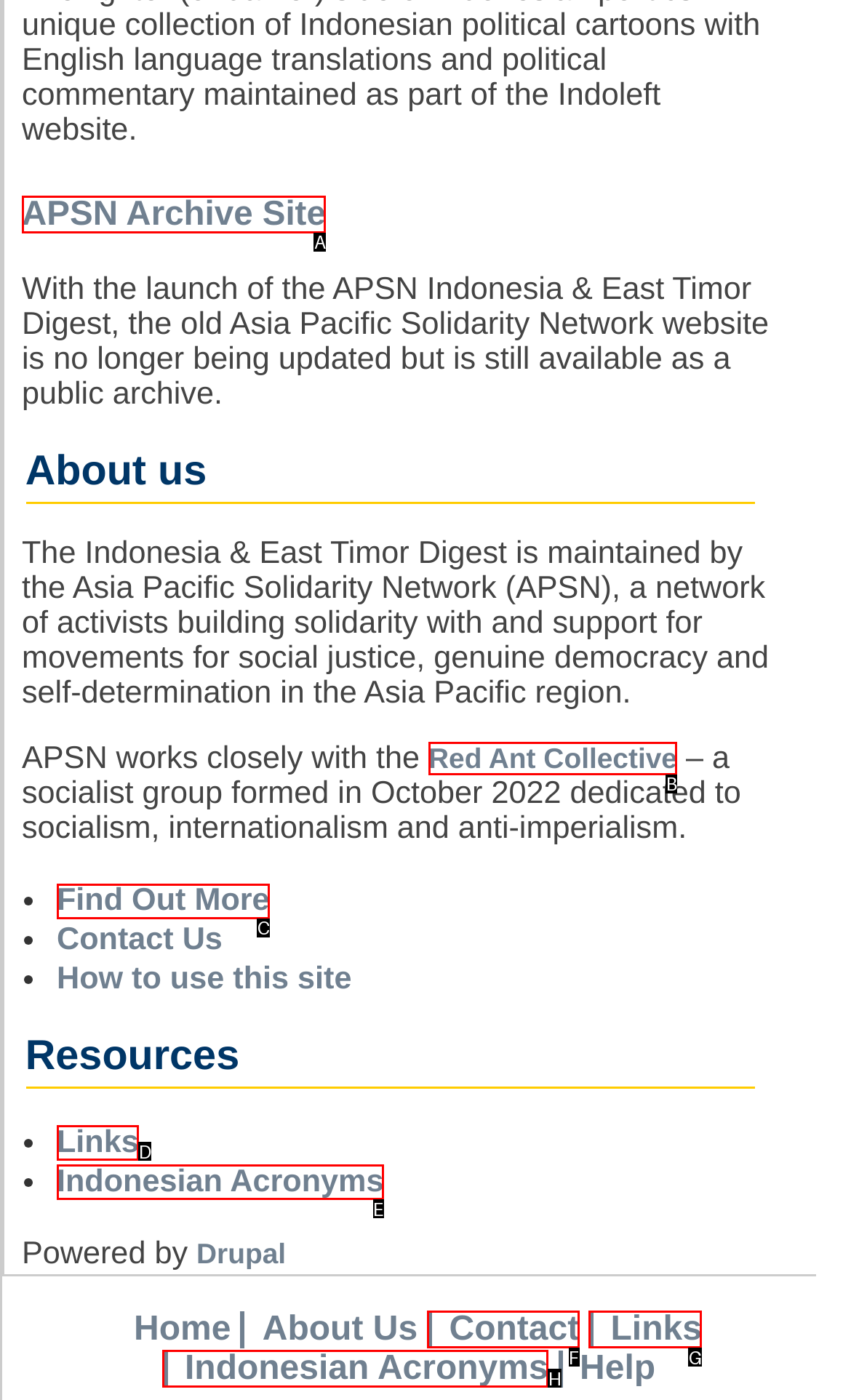Identify the correct UI element to click to follow this instruction: View links
Respond with the letter of the appropriate choice from the displayed options.

D